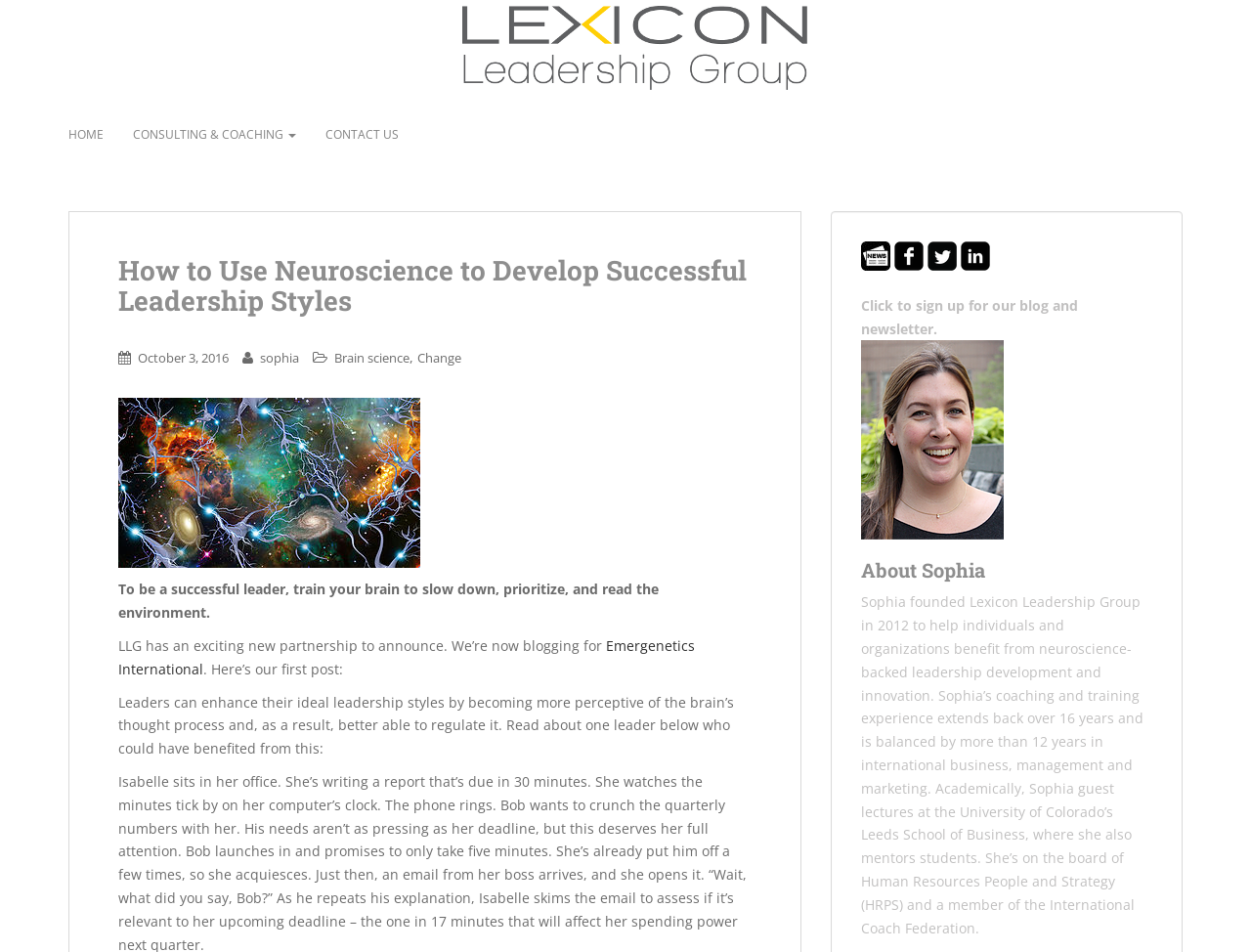Find the bounding box coordinates for the element described here: "alt="Lexicon Leadership Group"".

[0.055, 0.04, 0.758, 0.059]